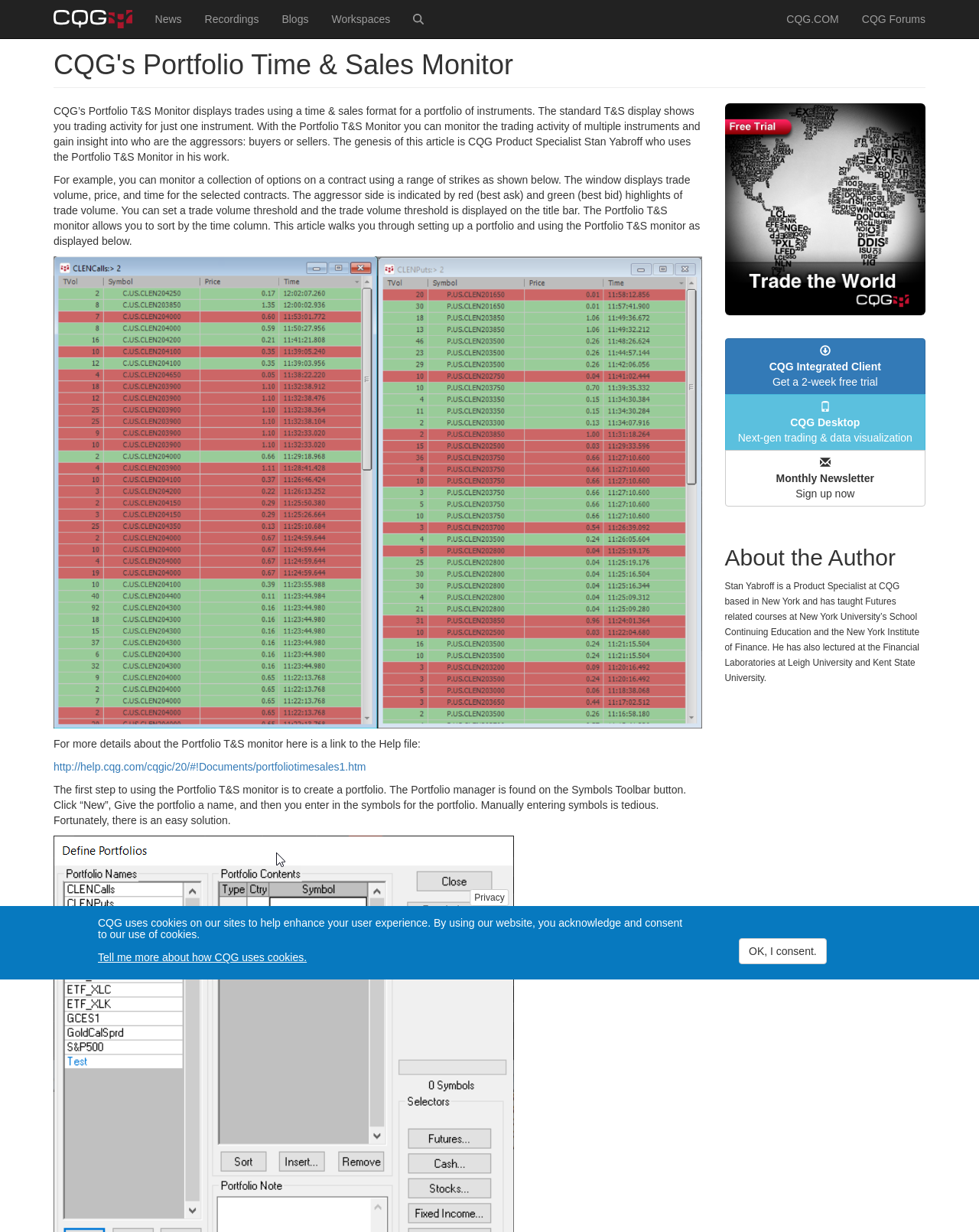What is the function of the 'New' button in the Portfolio manager?
Look at the image and provide a detailed response to the question.

According to the webpage, the Portfolio manager is found on the Symbols Toolbar button, and clicking 'New' allows users to create a portfolio and enter in the symbols for the portfolio.